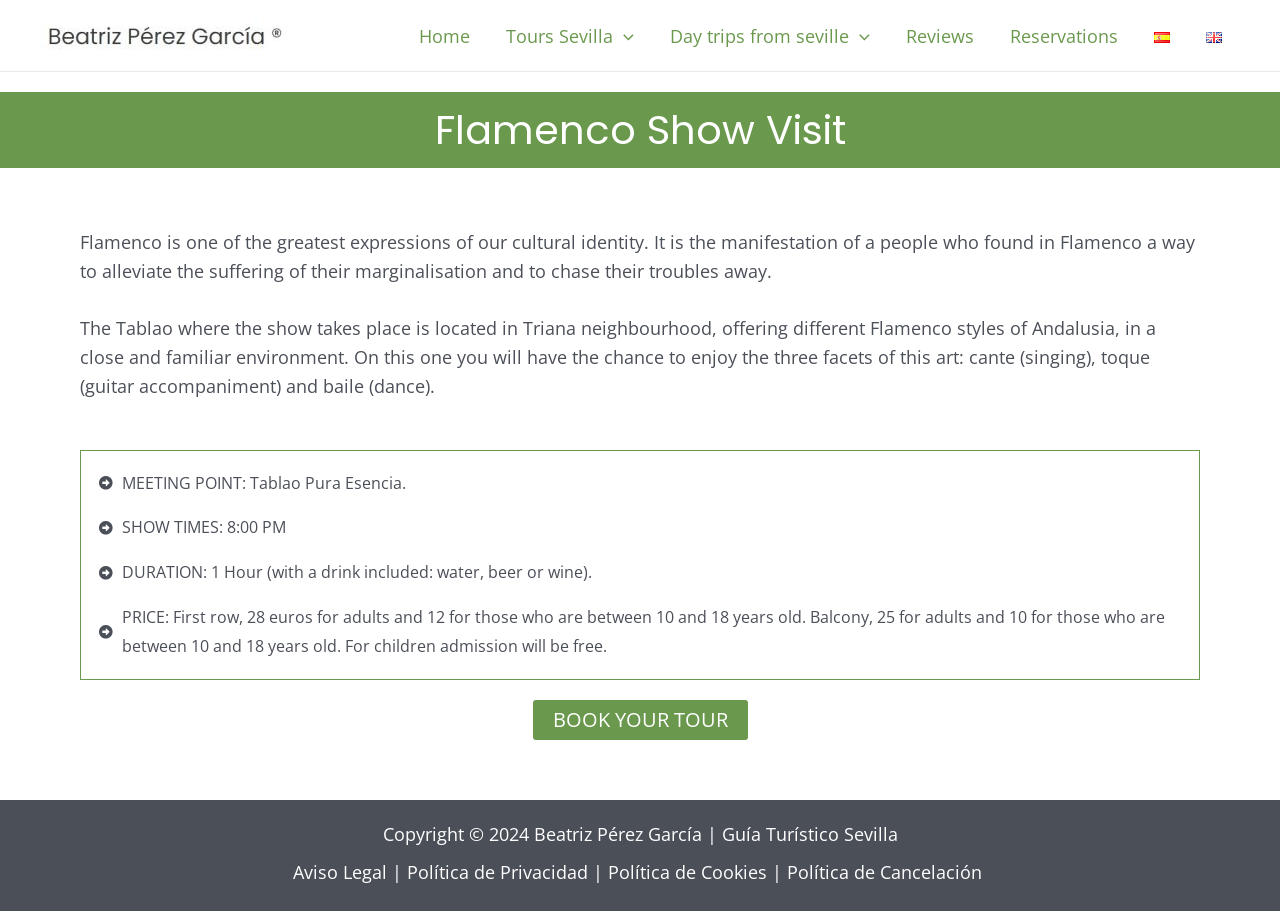Predict the bounding box of the UI element based on the description: "Reviews". The coordinates should be four float numbers between 0 and 1, formatted as [left, top, right, bottom].

[0.694, 0.001, 0.775, 0.077]